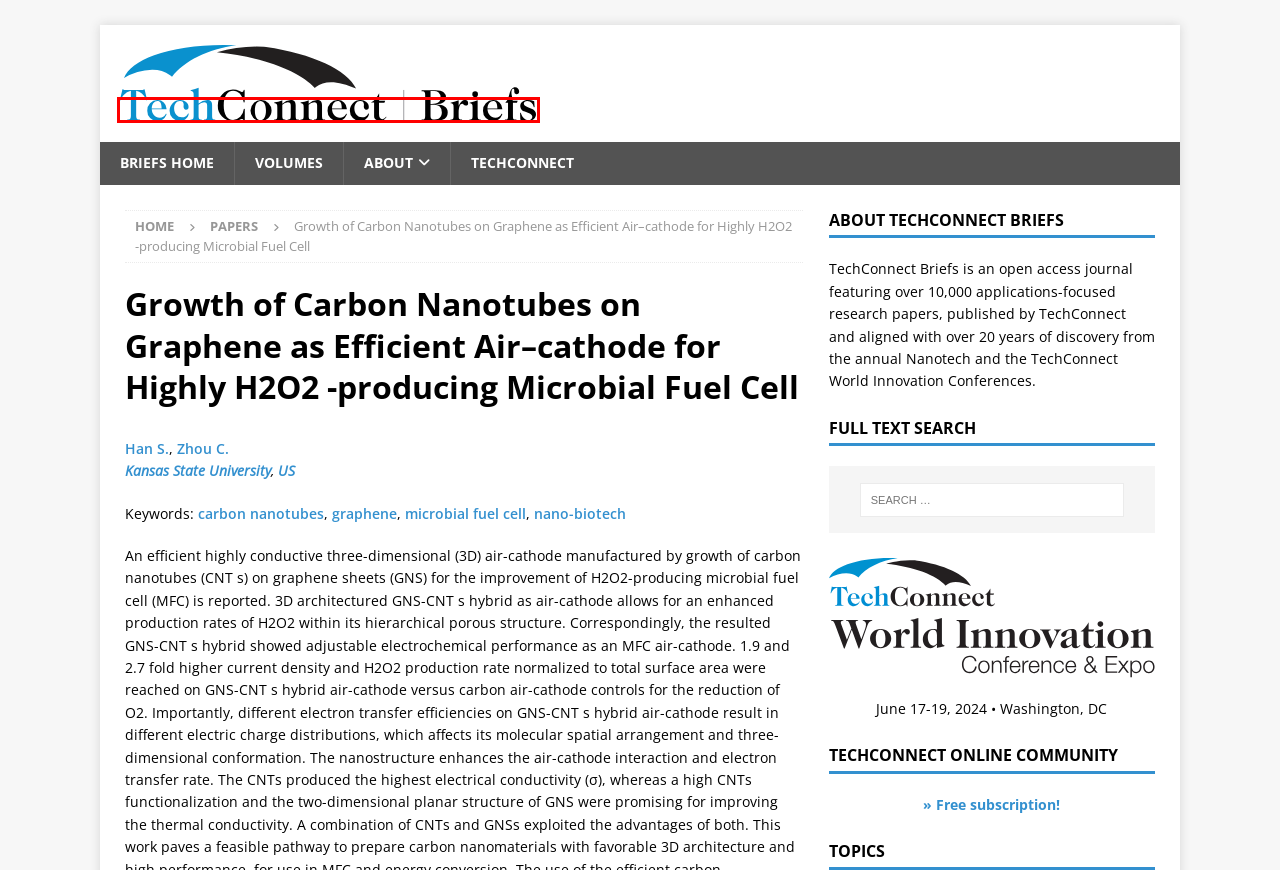Given a webpage screenshot with a UI element marked by a red bounding box, choose the description that best corresponds to the new webpage that will appear after clicking the element. The candidates are:
A. TechConnect World
B. nano-biotech – TechConnect Briefs
C. TechConnect Briefs
D. Han S. – TechConnect Briefs
E. Subscribe
F. Volumes – TechConnect Briefs
G. Kansas State University – TechConnect Briefs
H. Papers – TechConnect Briefs

C